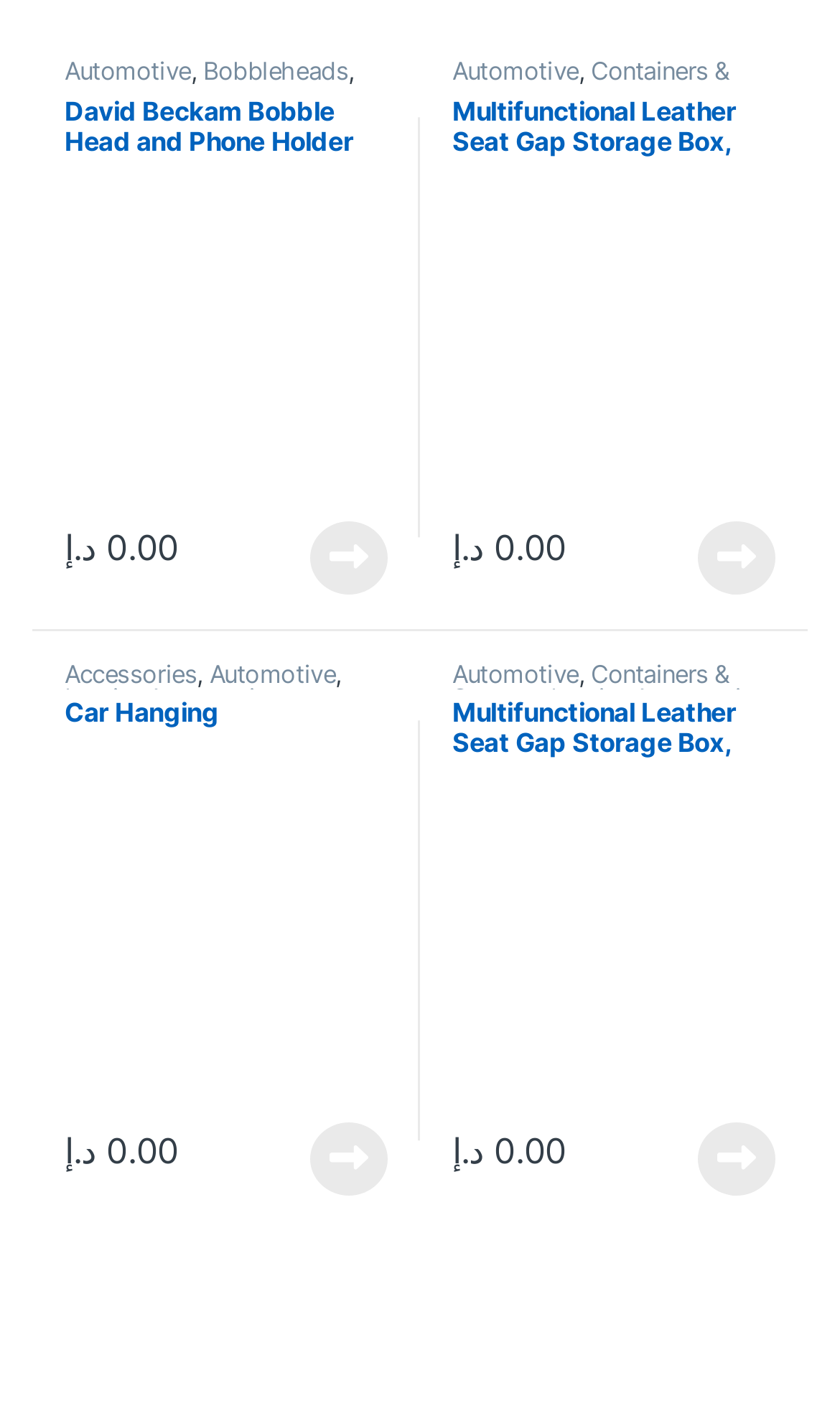What is the currency used for pricing?
Analyze the image and provide a thorough answer to the question.

I looked for the currency symbol used for pricing and found that it is 'د.إ', which is the United Arab Emirates dirham.